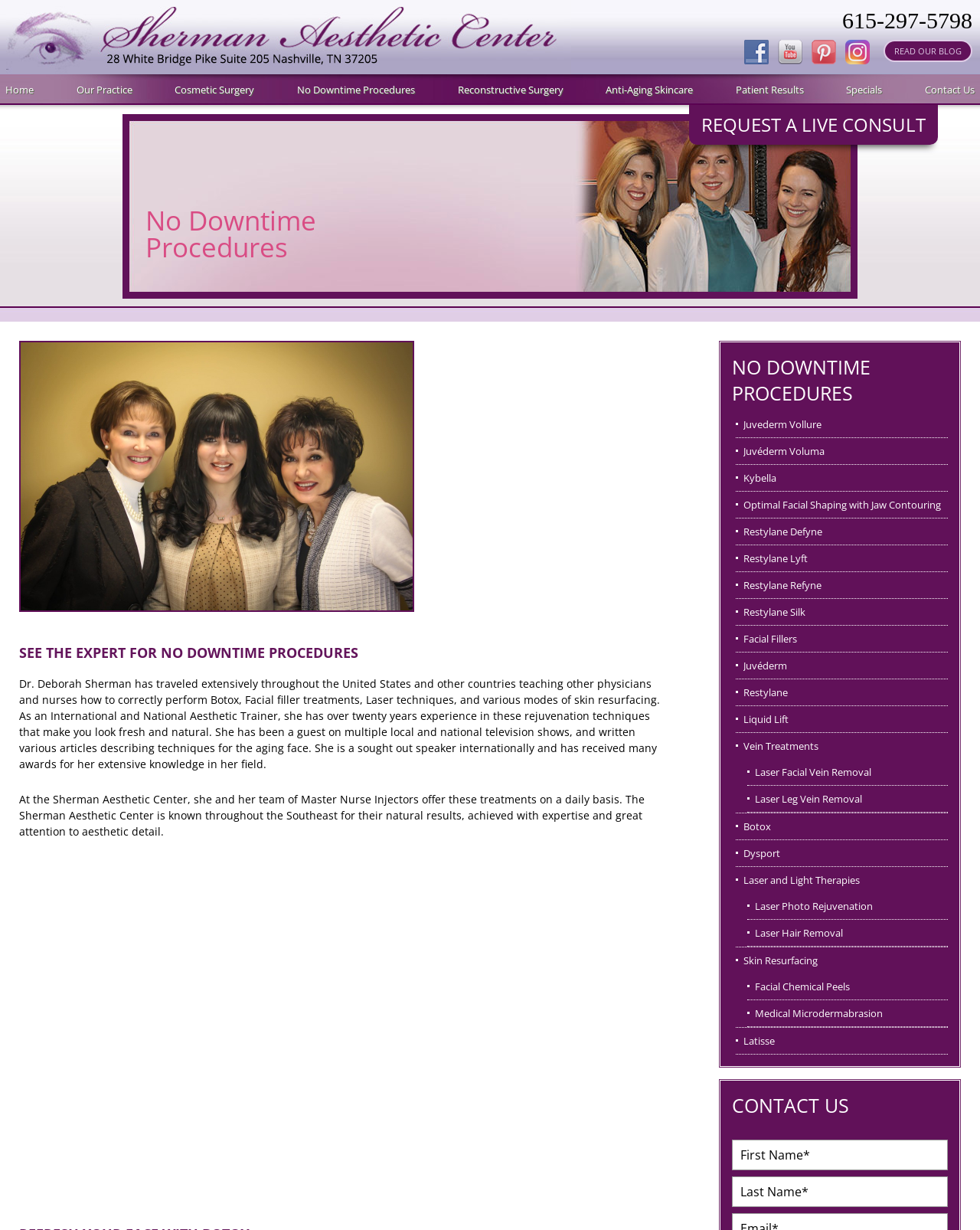Specify the bounding box coordinates of the element's area that should be clicked to execute the given instruction: "Enter your First Name". The coordinates should be four float numbers between 0 and 1, i.e., [left, top, right, bottom].

[0.747, 0.927, 0.967, 0.951]